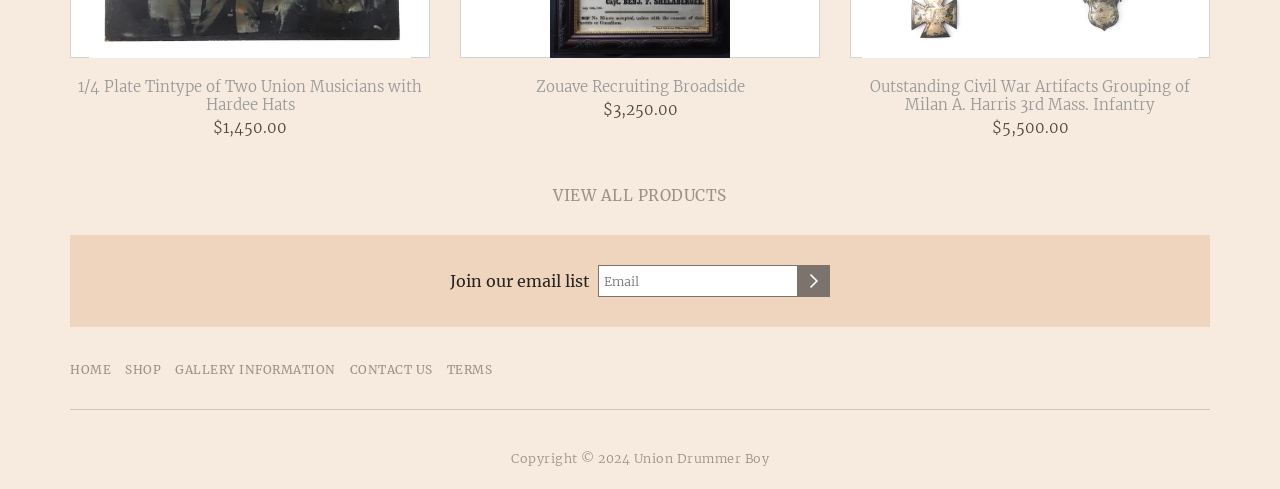How many navigation links are there at the bottom of the webpage?
Using the image, give a concise answer in the form of a single word or short phrase.

5